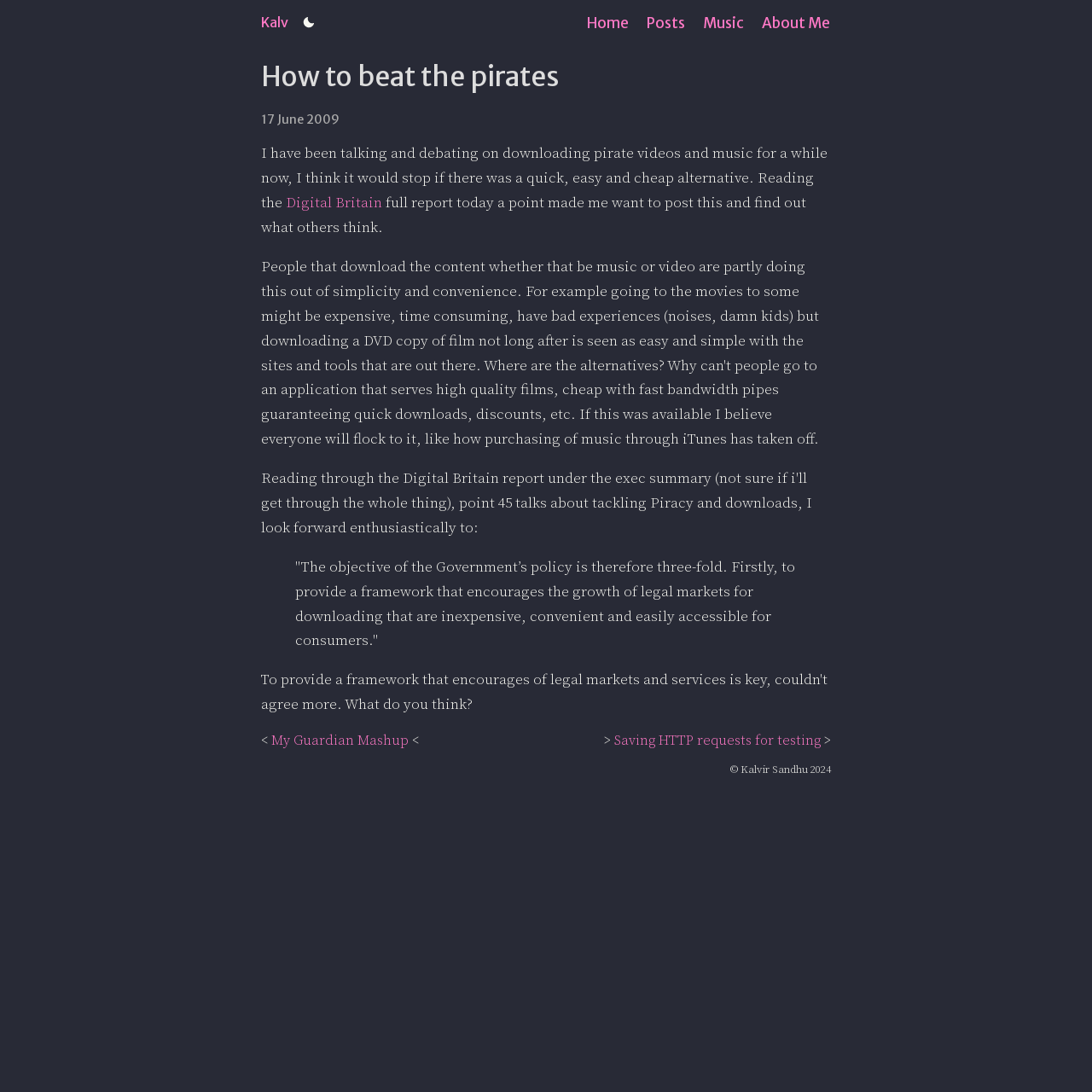Locate the bounding box coordinates of the element that should be clicked to execute the following instruction: "Check the copyright information".

[0.669, 0.699, 0.761, 0.711]